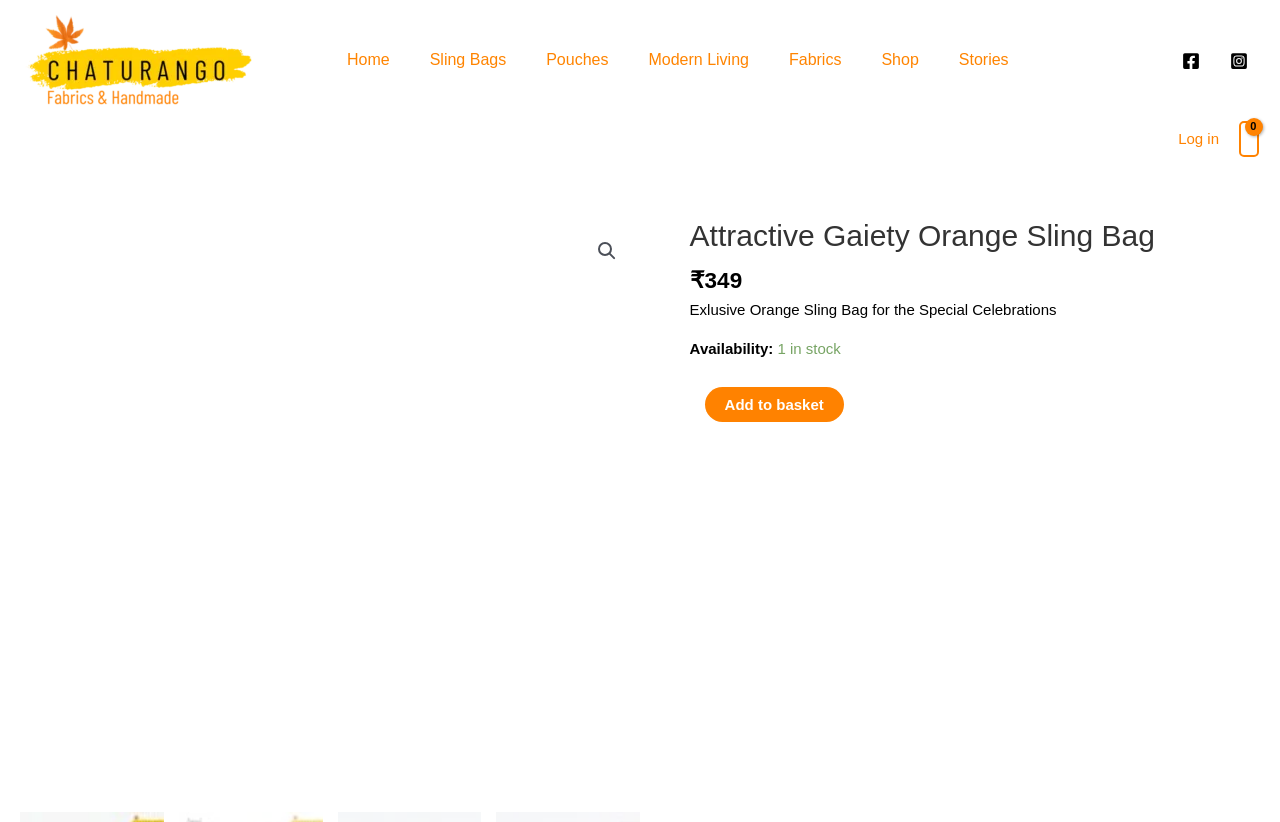Given the element description, predict the bounding box coordinates in the format (top-left x, top-left y, bottom-right x, bottom-right y). Make sure all values are between 0 and 1. Here is the element description: Endocannabinoide und ptsd

None